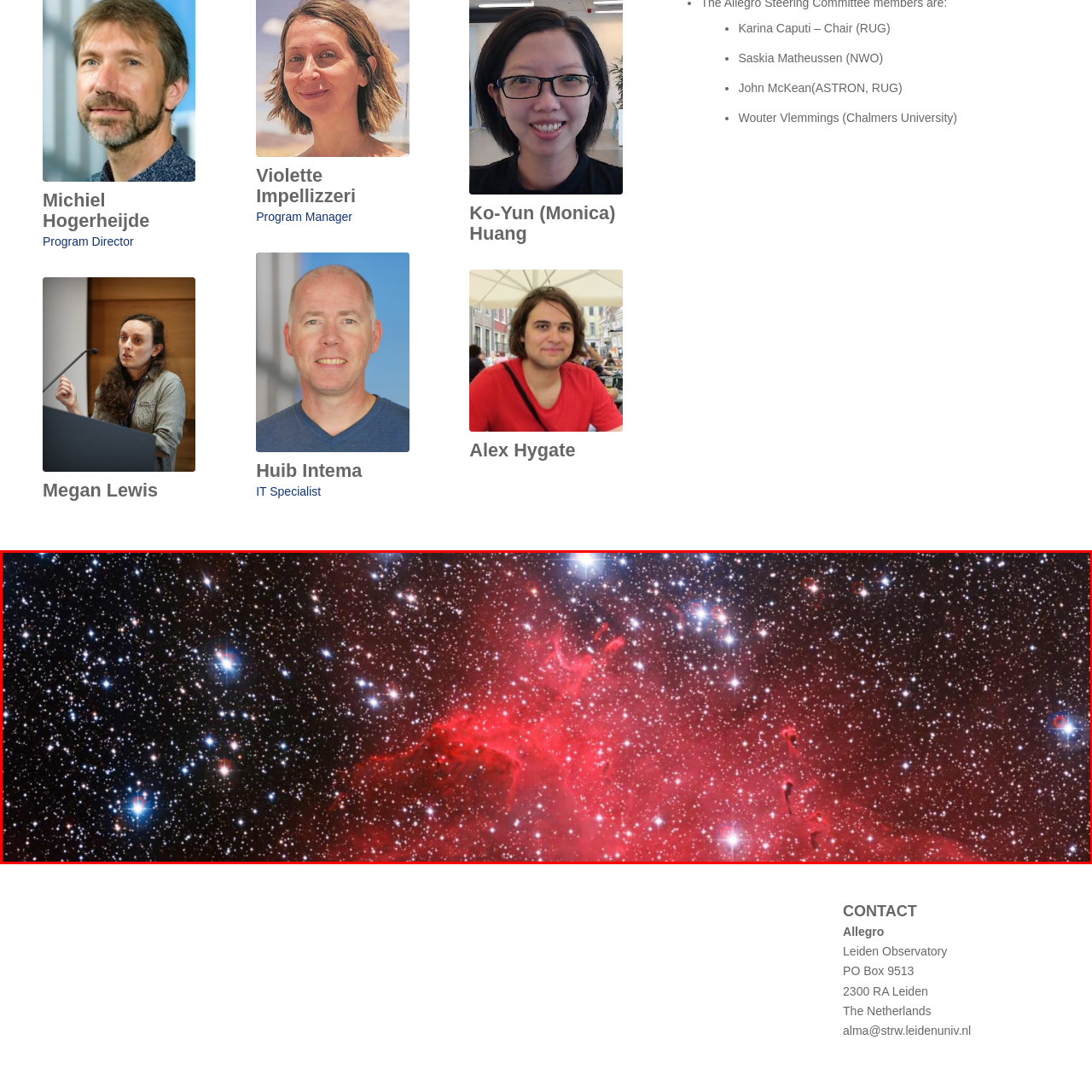What do the bright bursts of light represent?
Look at the image framed by the red bounding box and provide an in-depth response.

According to the caption, the bright bursts of light in the image represent distant stars, which implies that these bursts of light are indicative of the presence of stars that are far away from the observer.